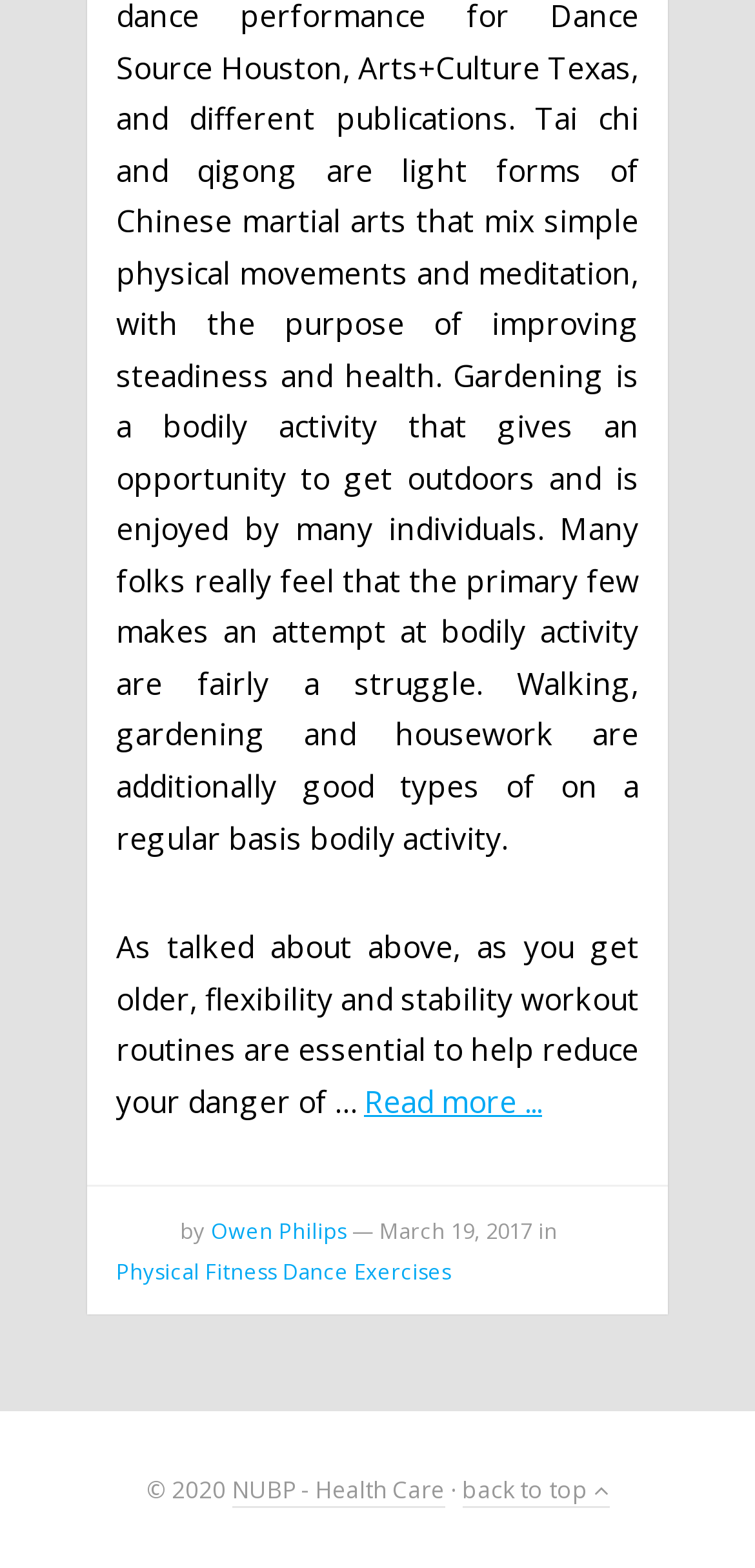What is the date of the article about physical fitness dance exercises?
Please describe in detail the information shown in the image to answer the question.

The date of the article is mentioned in the text 'March 19, 2017' which is located below the author's name.